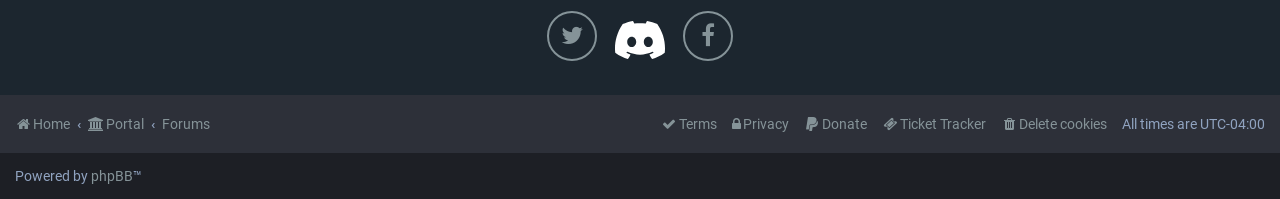Show the bounding box coordinates for the element that needs to be clicked to execute the following instruction: "Visit the Forums". Provide the coordinates in the form of four float numbers between 0 and 1, i.e., [left, top, right, bottom].

[0.127, 0.552, 0.164, 0.692]